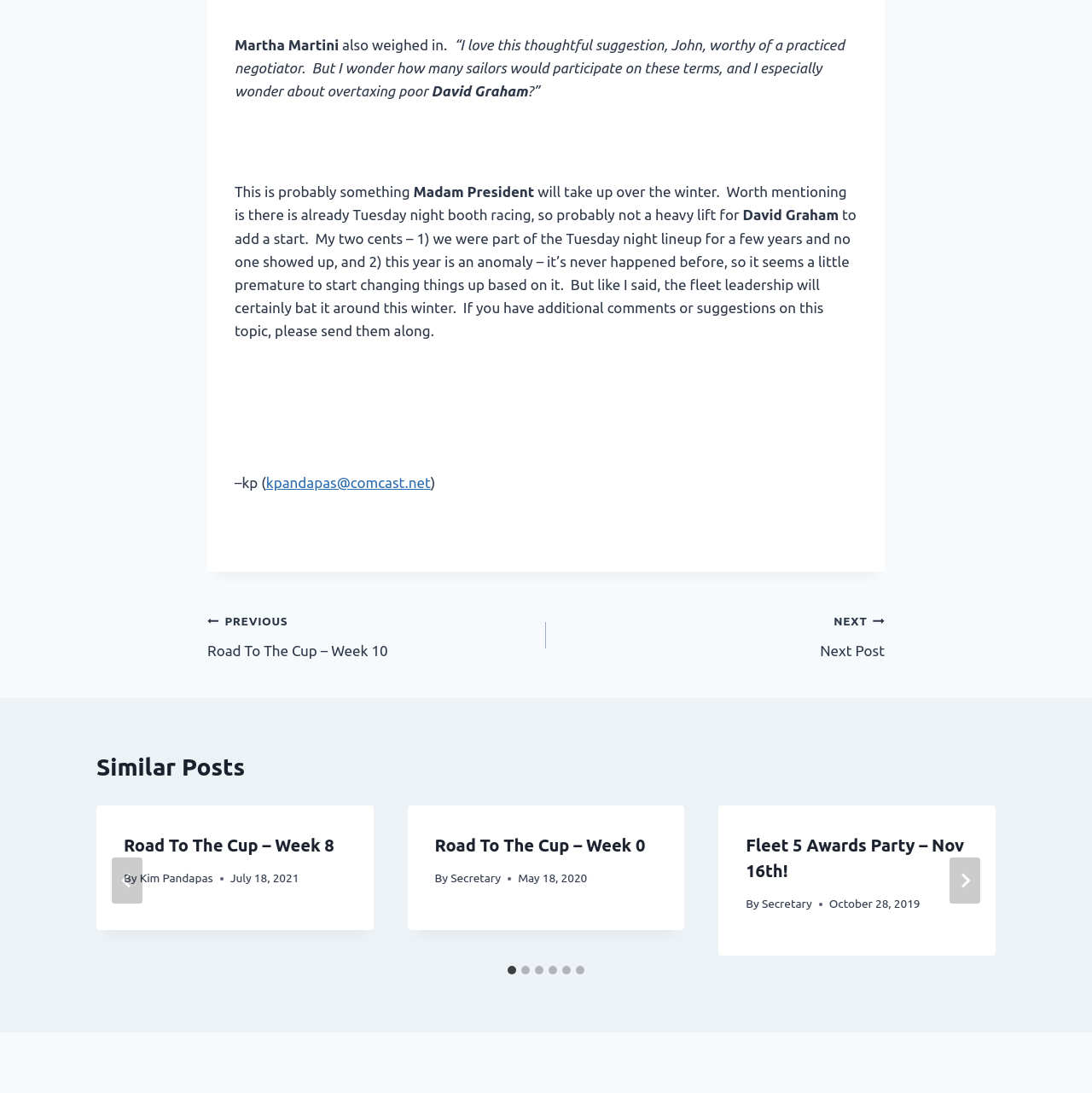Determine the bounding box coordinates of the region I should click to achieve the following instruction: "Click on the 'Similar Posts' section". Ensure the bounding box coordinates are four float numbers between 0 and 1, i.e., [left, top, right, bottom].

[0.088, 0.685, 0.912, 0.718]